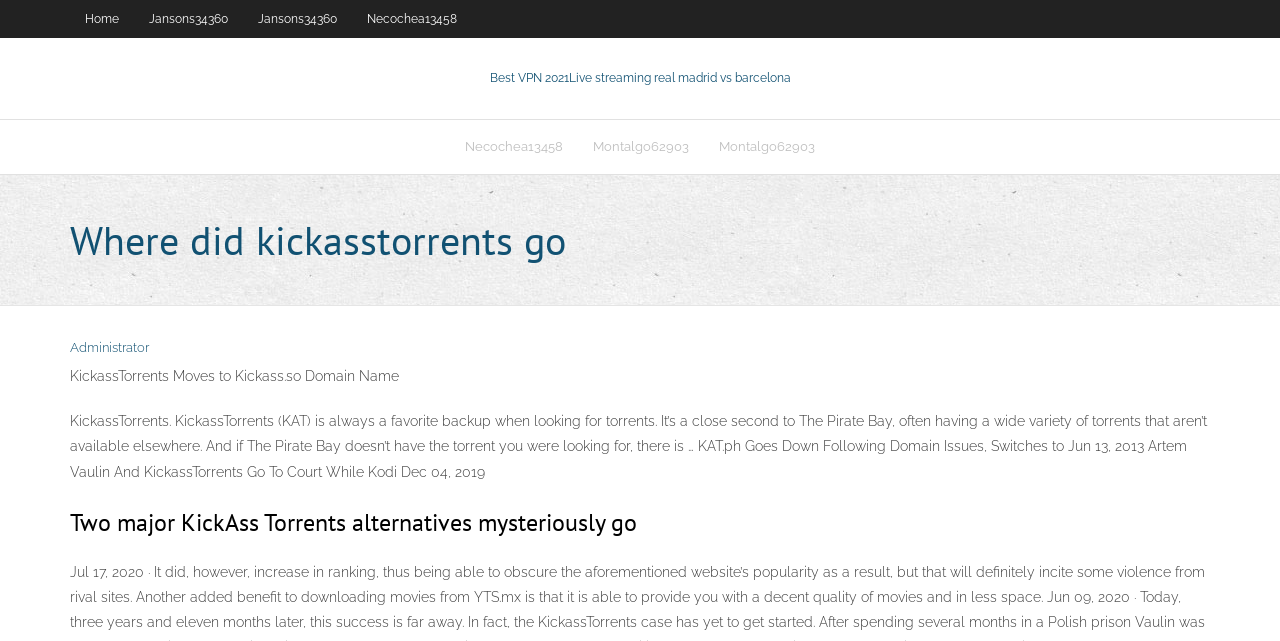Can you determine the bounding box coordinates of the area that needs to be clicked to fulfill the following instruction: "Click on Home"?

[0.055, 0.0, 0.105, 0.059]